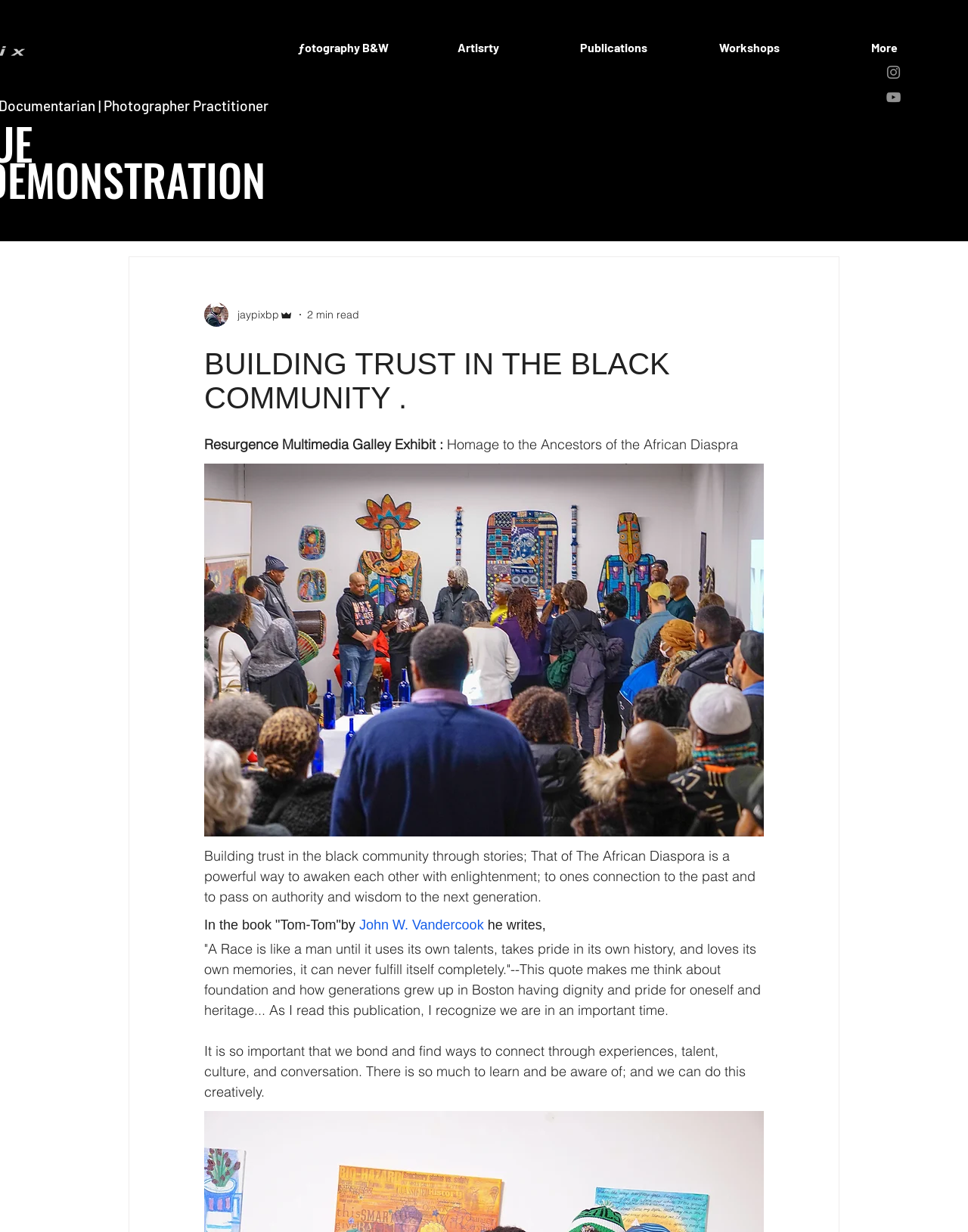Please reply to the following question with a single word or a short phrase:
What is the name of the social media platform with a black icon?

Instagram